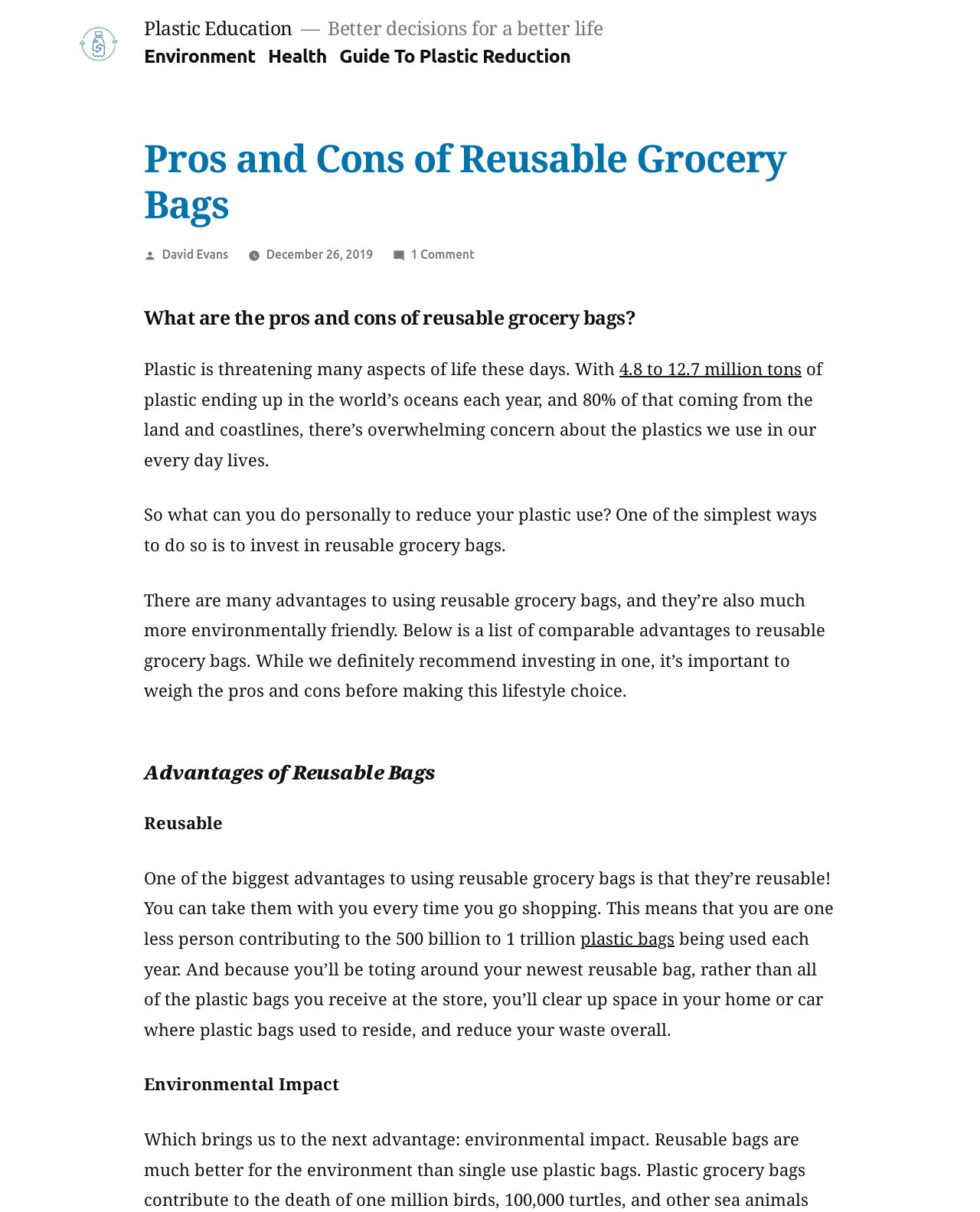Can you give a detailed response to the following question using the information from the image? What is the website's tagline?

The tagline of the website is located at the top of the webpage, below the navigation menu, and is written in a static text element. It reads 'Better decisions for a better life'.